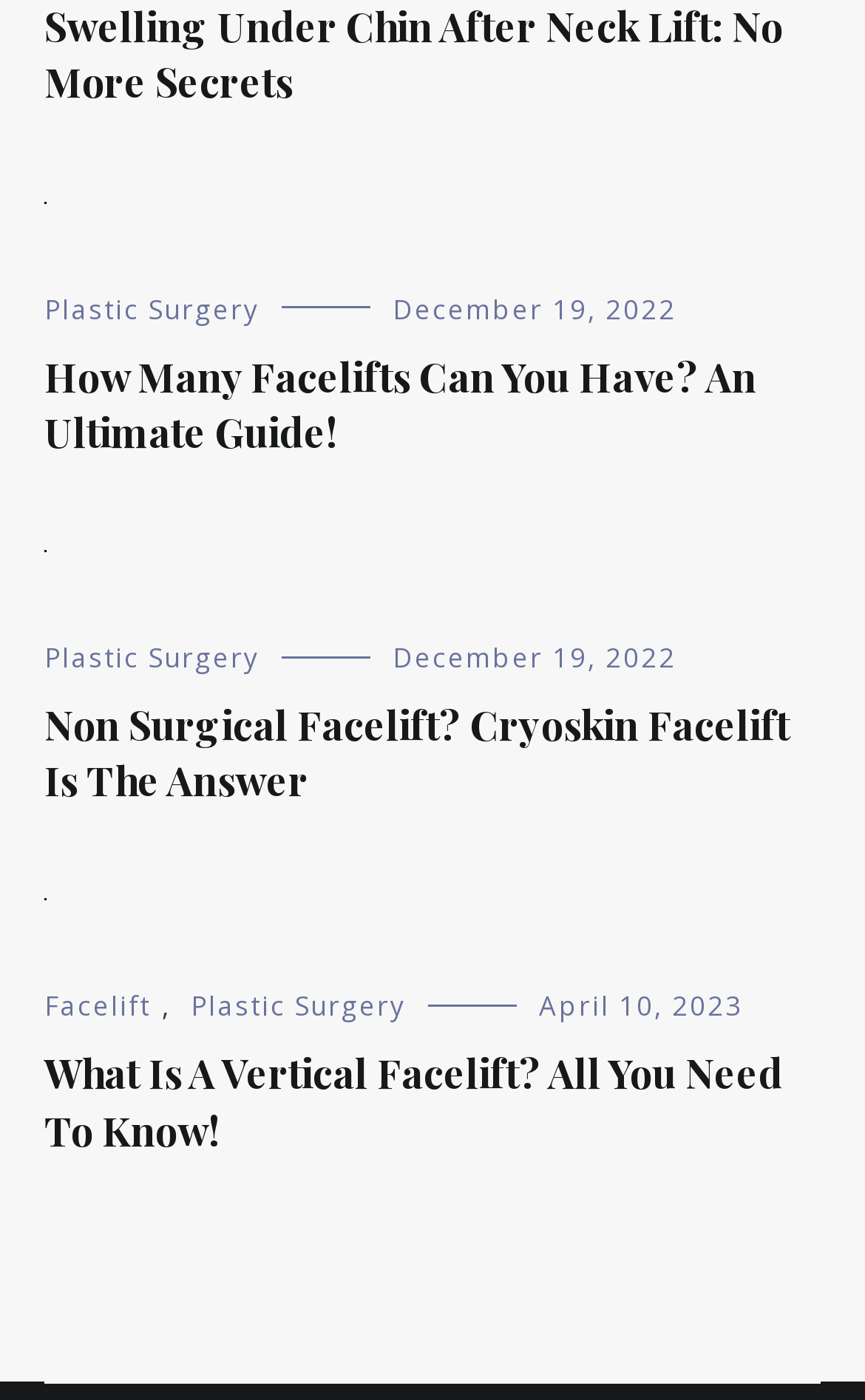What is the category of the second article?
Use the screenshot to answer the question with a single word or phrase.

Plastic Surgery